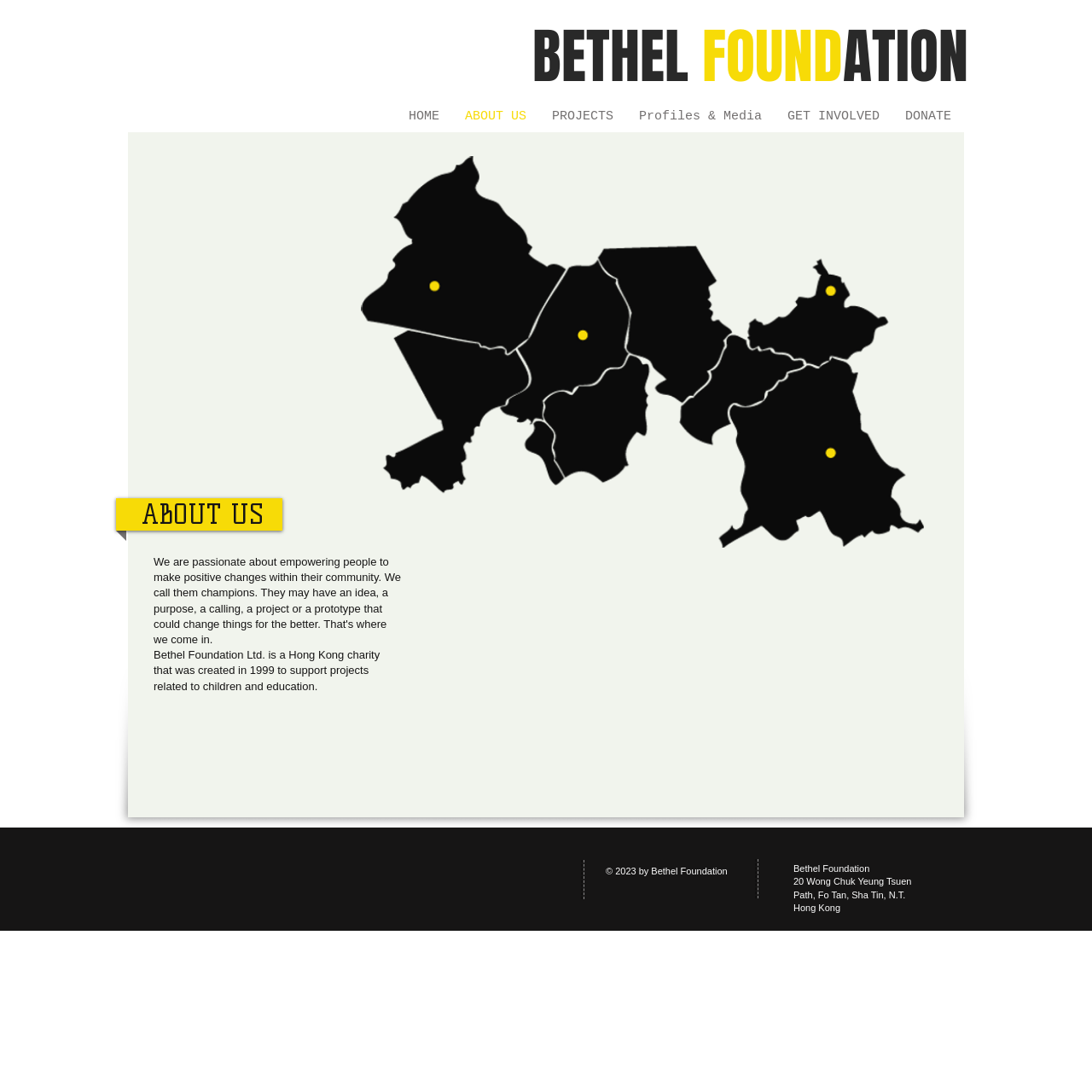What is the address of Bethel Foundation?
Refer to the screenshot and deliver a thorough answer to the question presented.

I found the answer by reading the StaticText element at the bottom of the page that contains the address information.